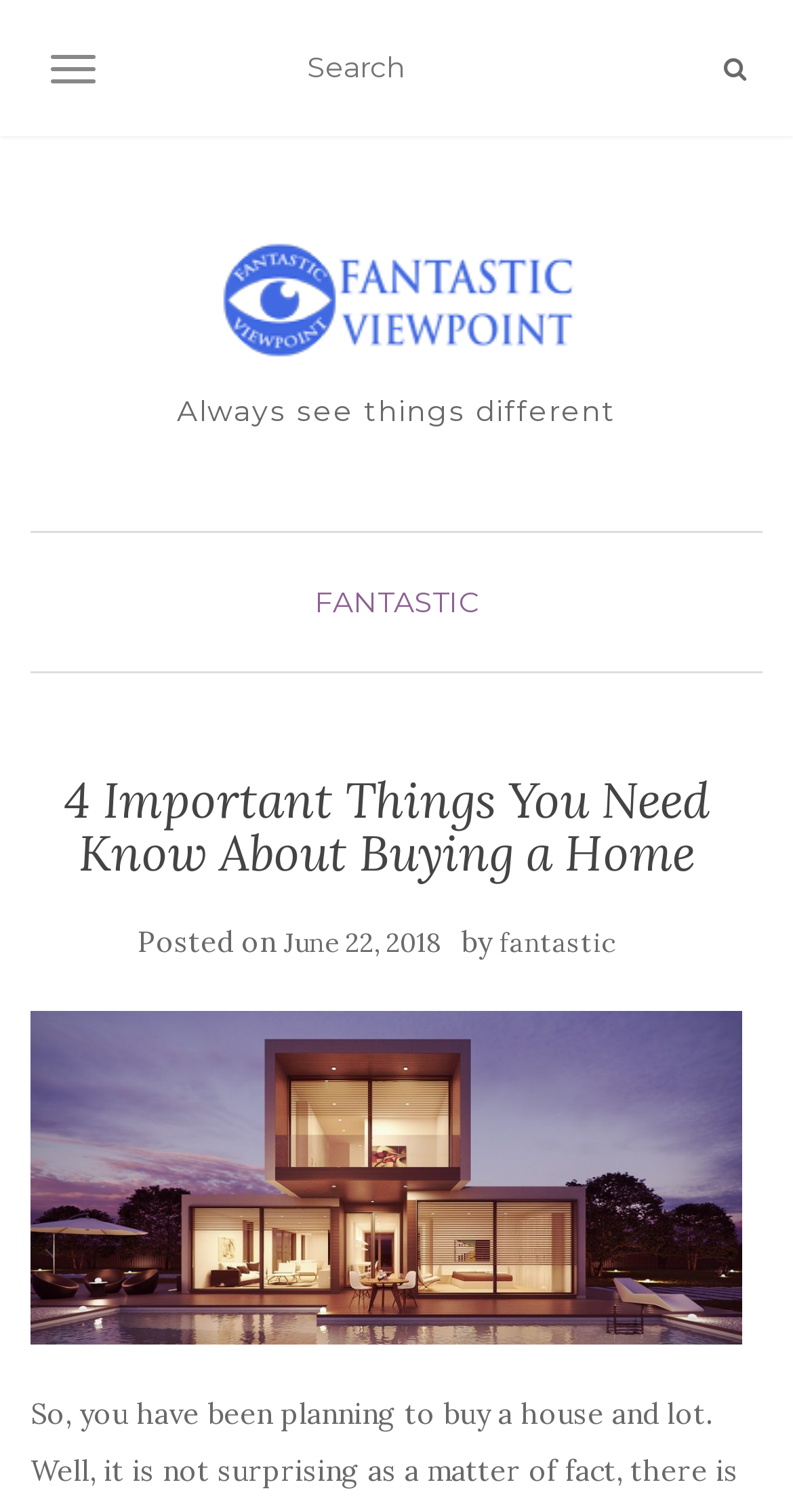When was the article posted?
Based on the image, provide a one-word or brief-phrase response.

June 22, 2018